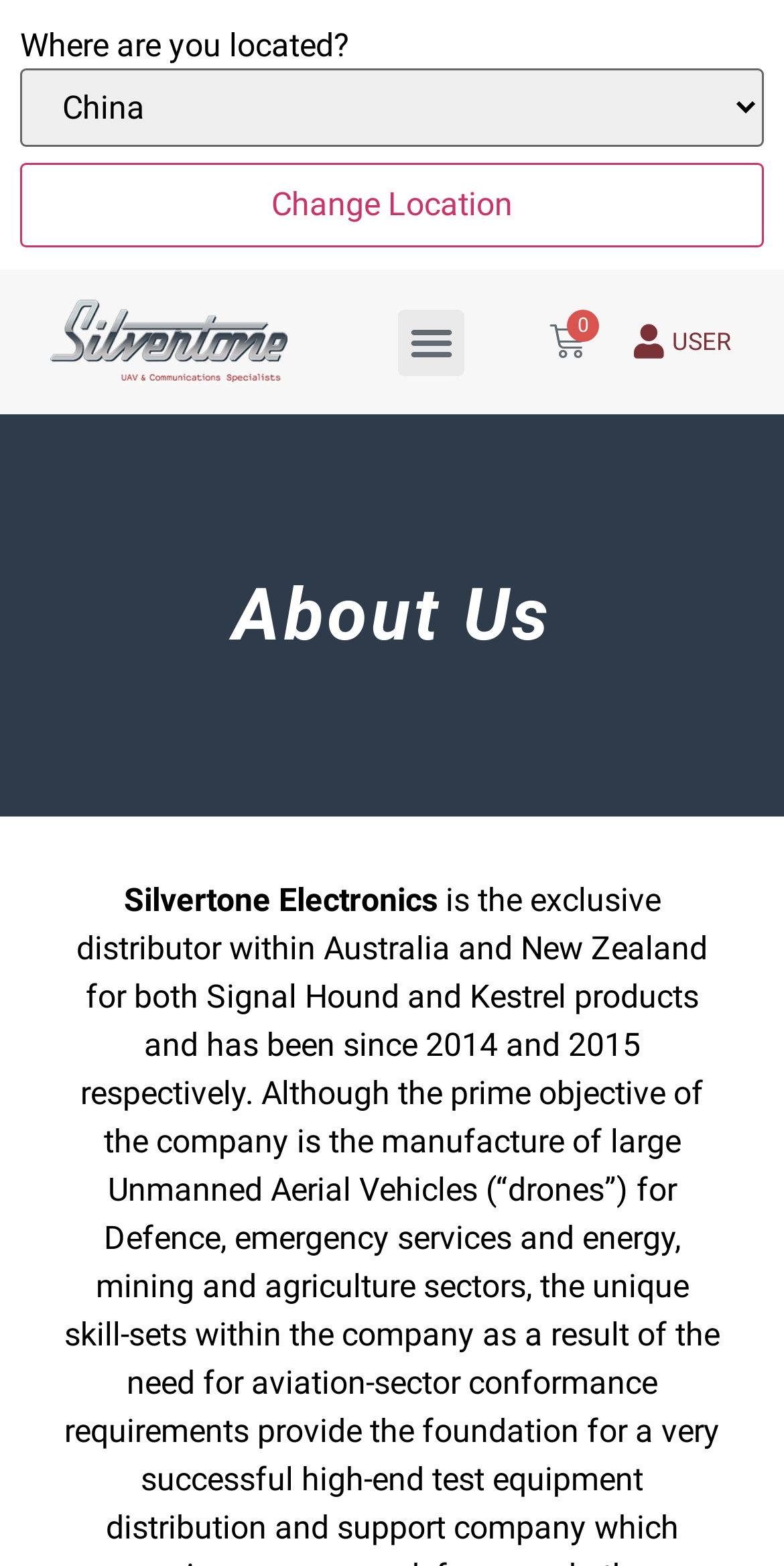What is the purpose of the 'Change Location' button?
Based on the image, answer the question in a detailed manner.

I inferred the purpose of the 'Change Location' button by its text and its proximity to the 'Where are you located?' static text element, suggesting that it is used to change the user's location.